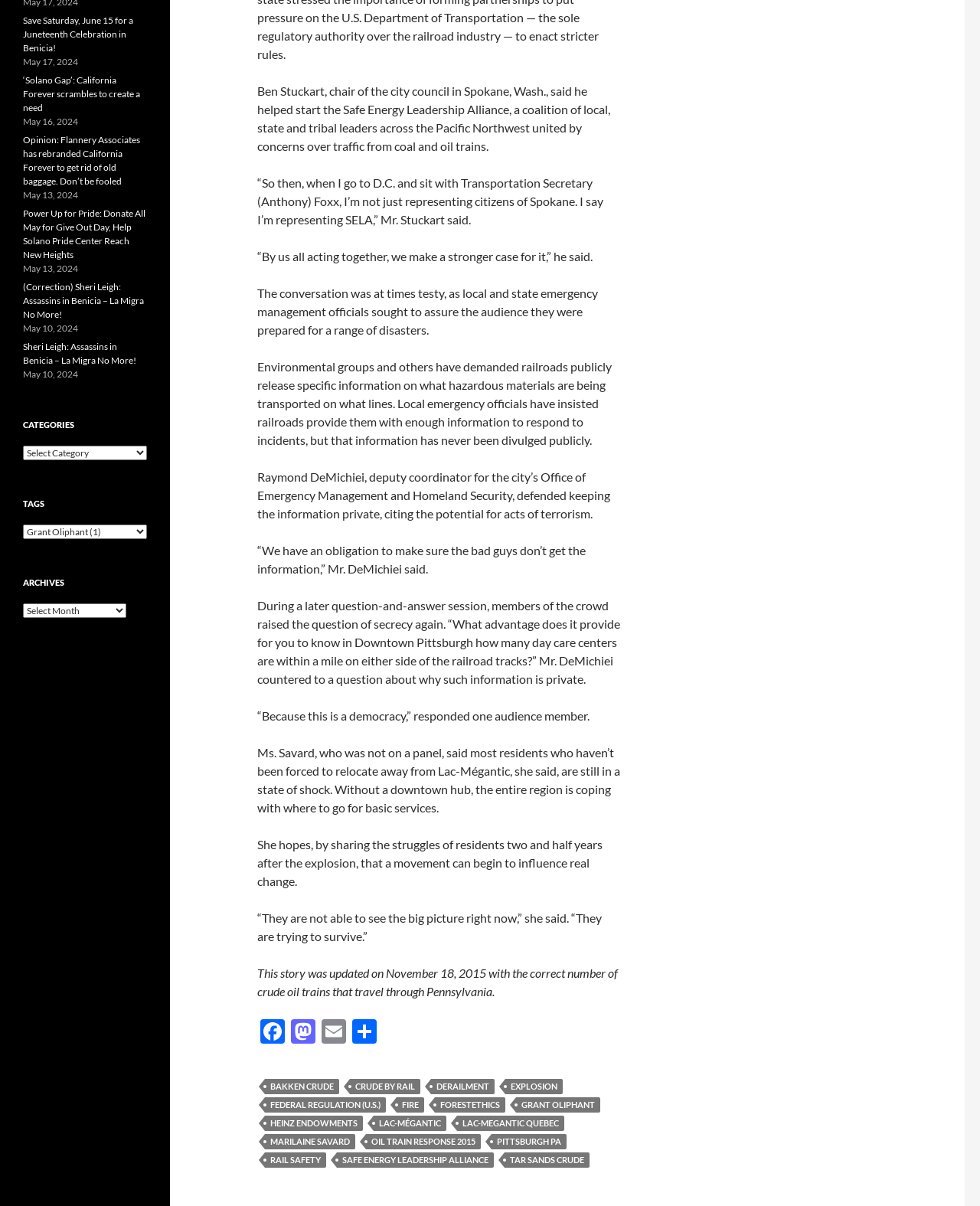Determine the bounding box coordinates for the area you should click to complete the following instruction: "Get a Free Quote".

None